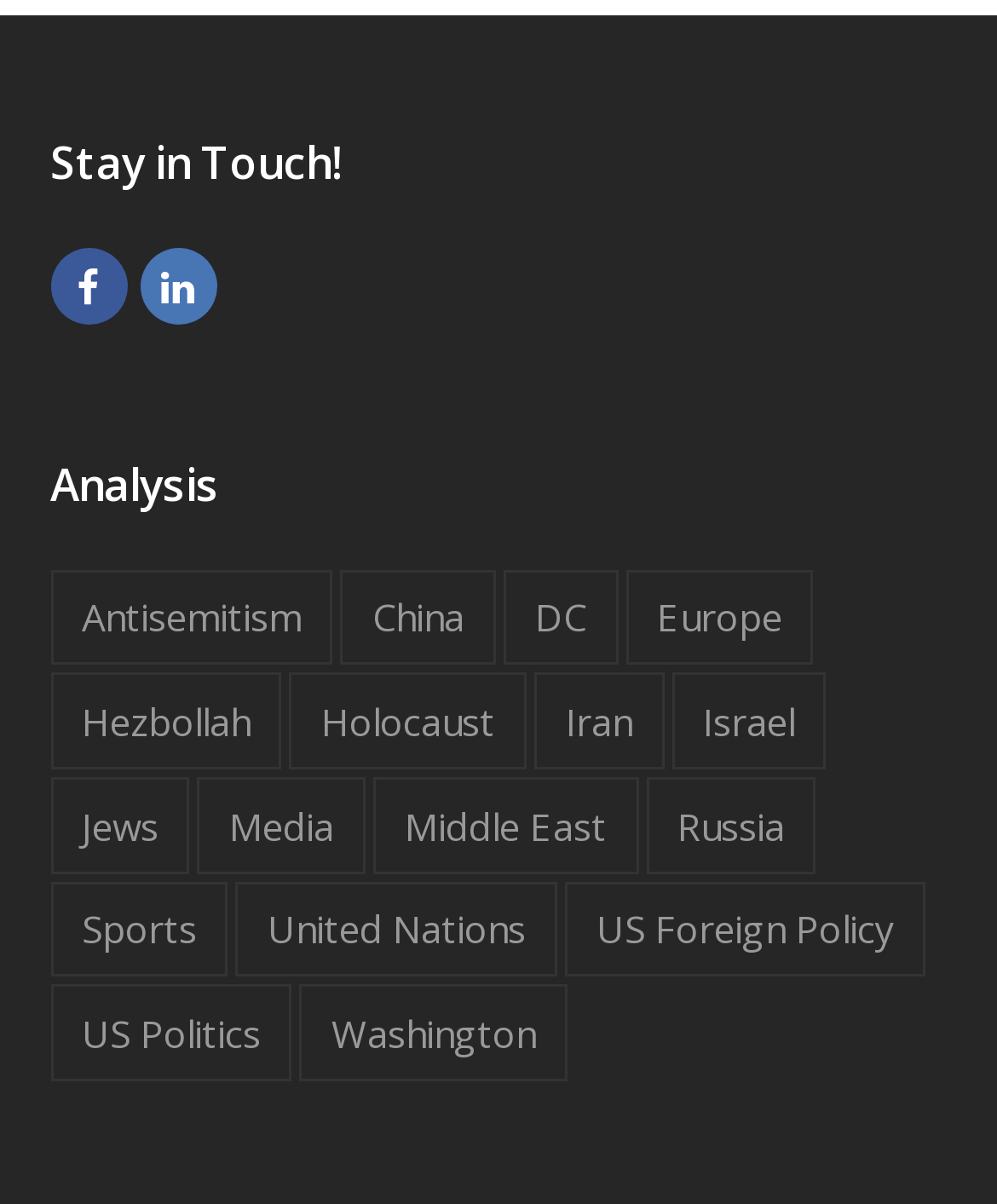Based on the element description Media, identify the bounding box of the UI element in the given webpage screenshot. The coordinates should be in the format (top-left x, top-left y, bottom-right x, bottom-right y) and must be between 0 and 1.

[0.198, 0.645, 0.366, 0.725]